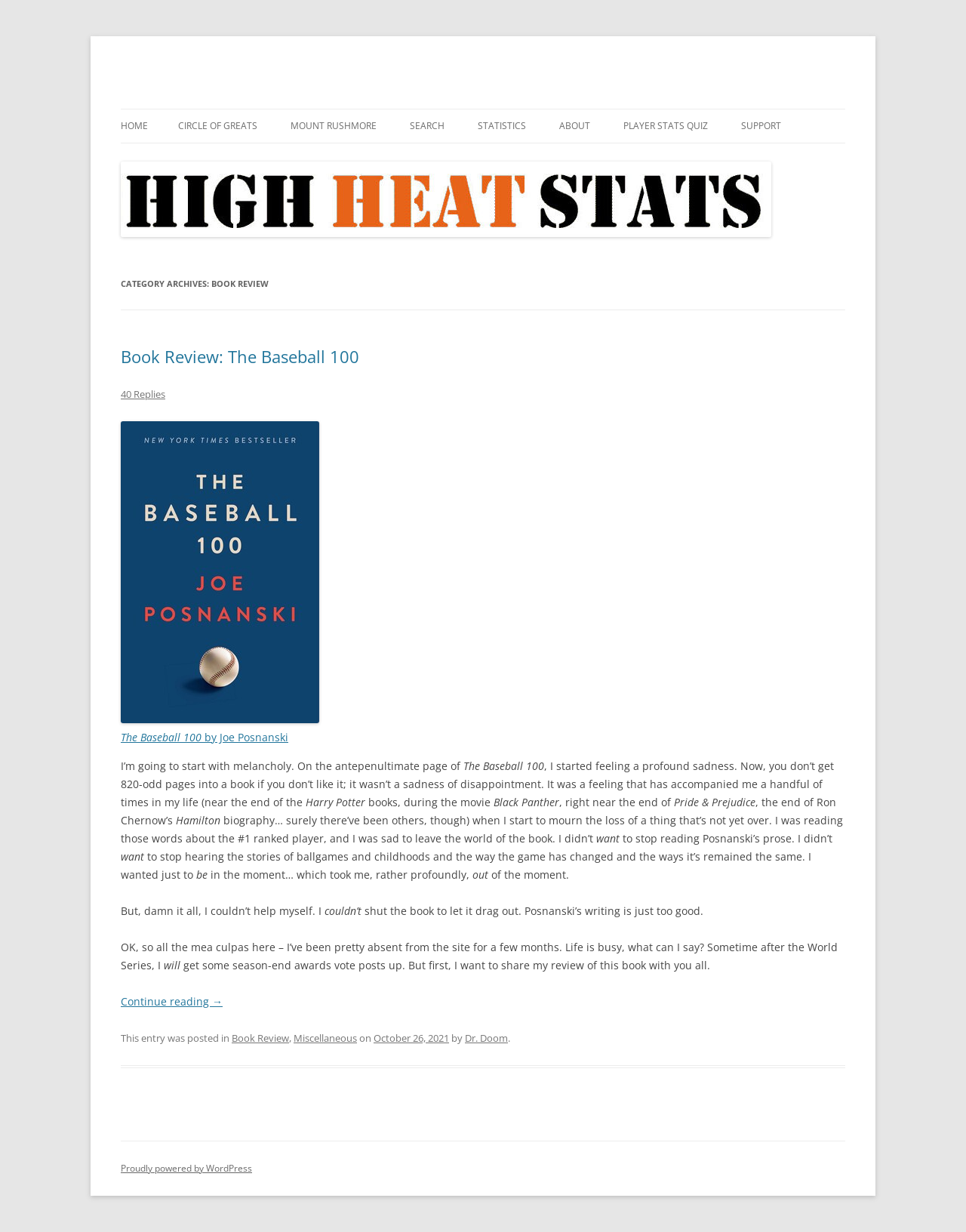Locate the bounding box coordinates of the area to click to fulfill this instruction: "Share on facebook". The bounding box should be presented as four float numbers between 0 and 1, in the order [left, top, right, bottom].

None